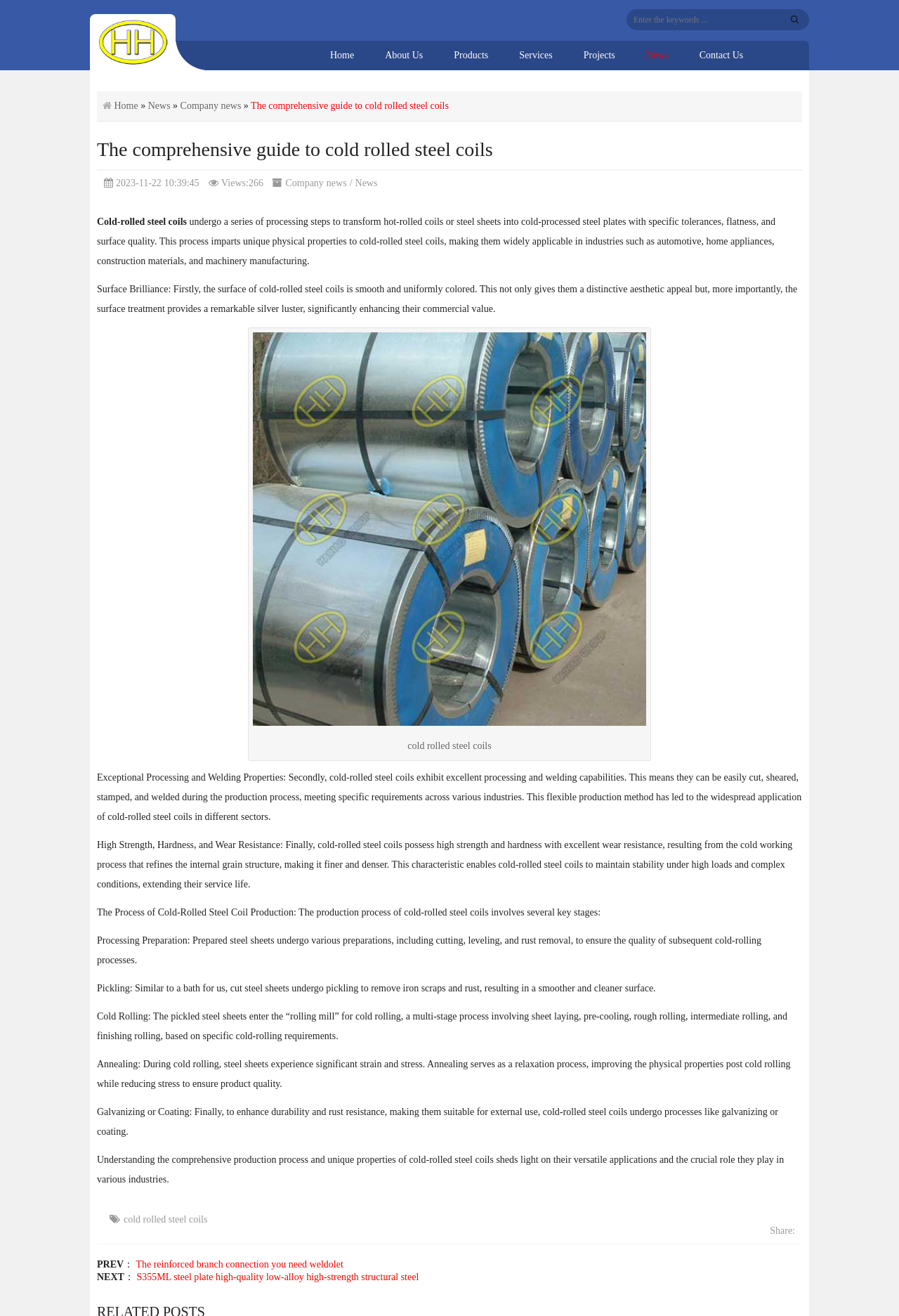What is the purpose of pickling in cold-rolled steel coil production?
Observe the image and answer the question with a one-word or short phrase response.

Remove iron scraps and rust